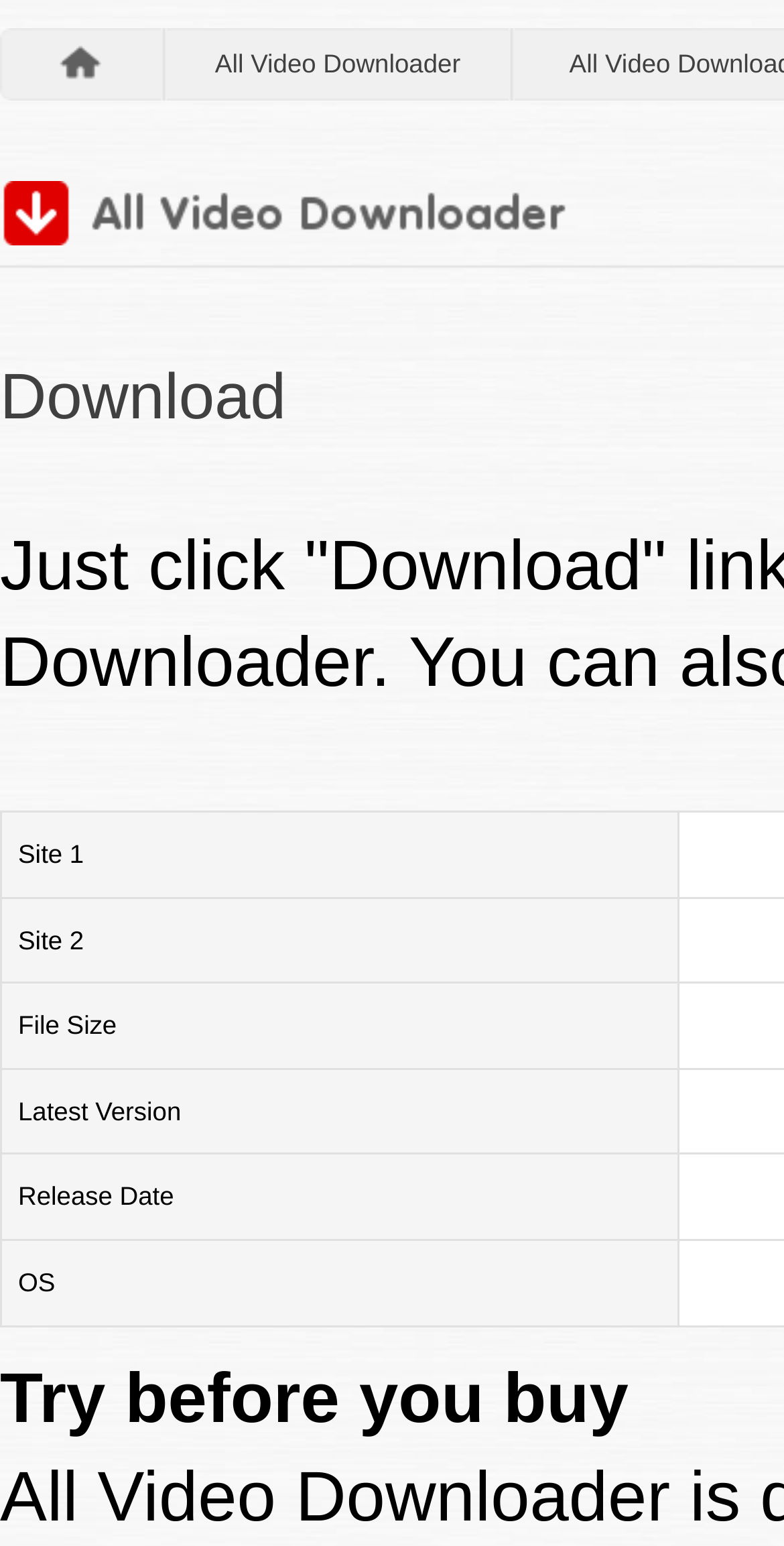Offer a comprehensive description of the webpage’s content and structure.

The webpage is about an "All Video Downloader" software, which allows users to download internet videos and accelerate downloads by up to 5 times. 

At the top, there are four layout table cells aligned horizontally, each containing an image or a link. The first cell has a link with an image, the second cell has a standalone image, the third cell has a link with the text "All Video Downloader", and the fourth cell has an image and a link with an image. 

Below these cells, there is a table cell with the title "Download" that occupies most of the width. Inside this cell, there is a grid with six grid cells, each containing a label such as "Site 1", "Site 2", "File Size", "Latest Version", "Release Date", and "OS". 

At the bottom, there is a static text "Try before you buy".